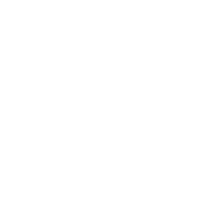How long has the company been in operation?
Please provide a single word or phrase as the answer based on the screenshot.

Over 45 years